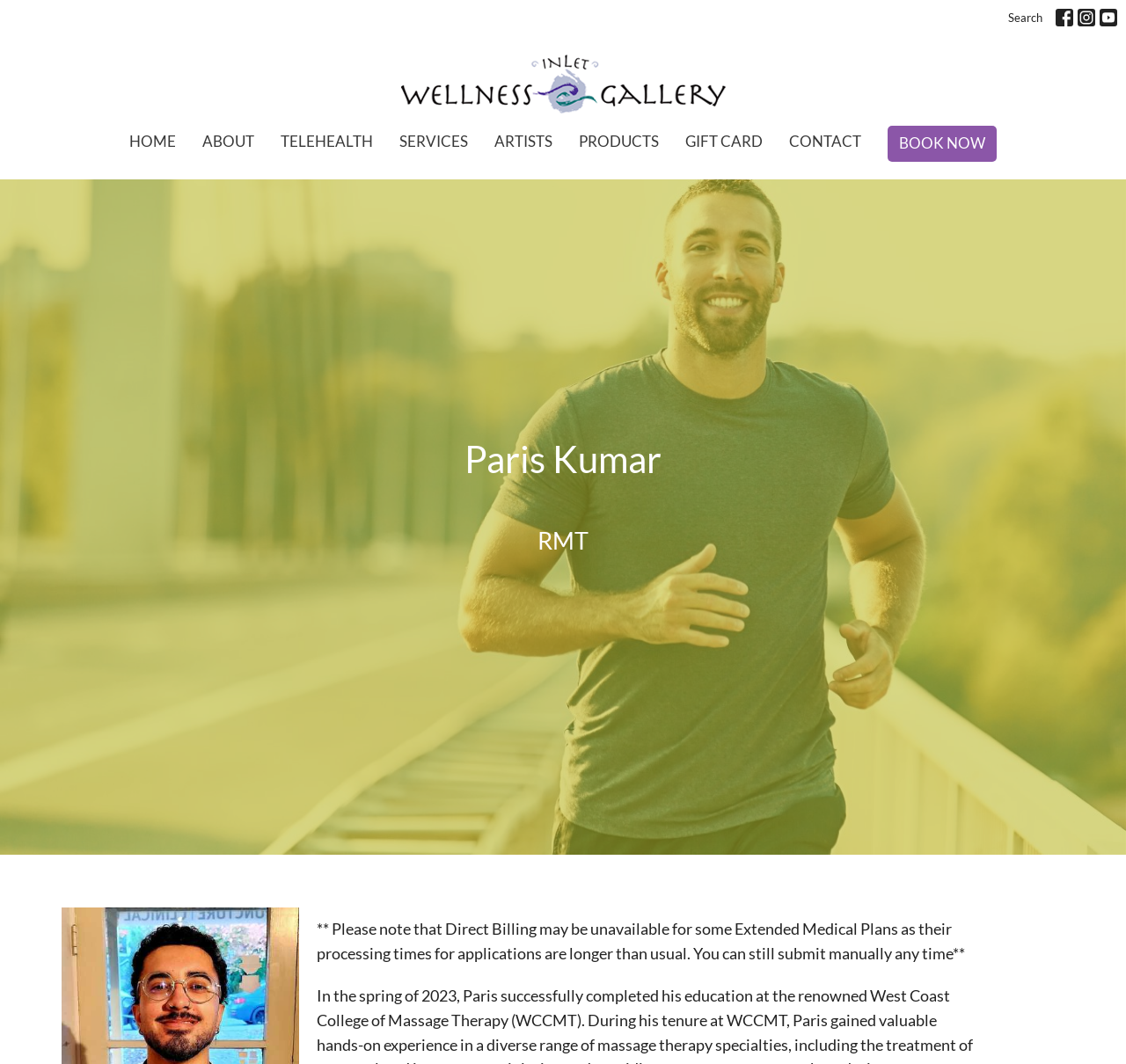Please specify the bounding box coordinates of the clickable region necessary for completing the following instruction: "Search the website". The coordinates must consist of four float numbers between 0 and 1, i.e., [left, top, right, bottom].

[0.888, 0.005, 0.934, 0.029]